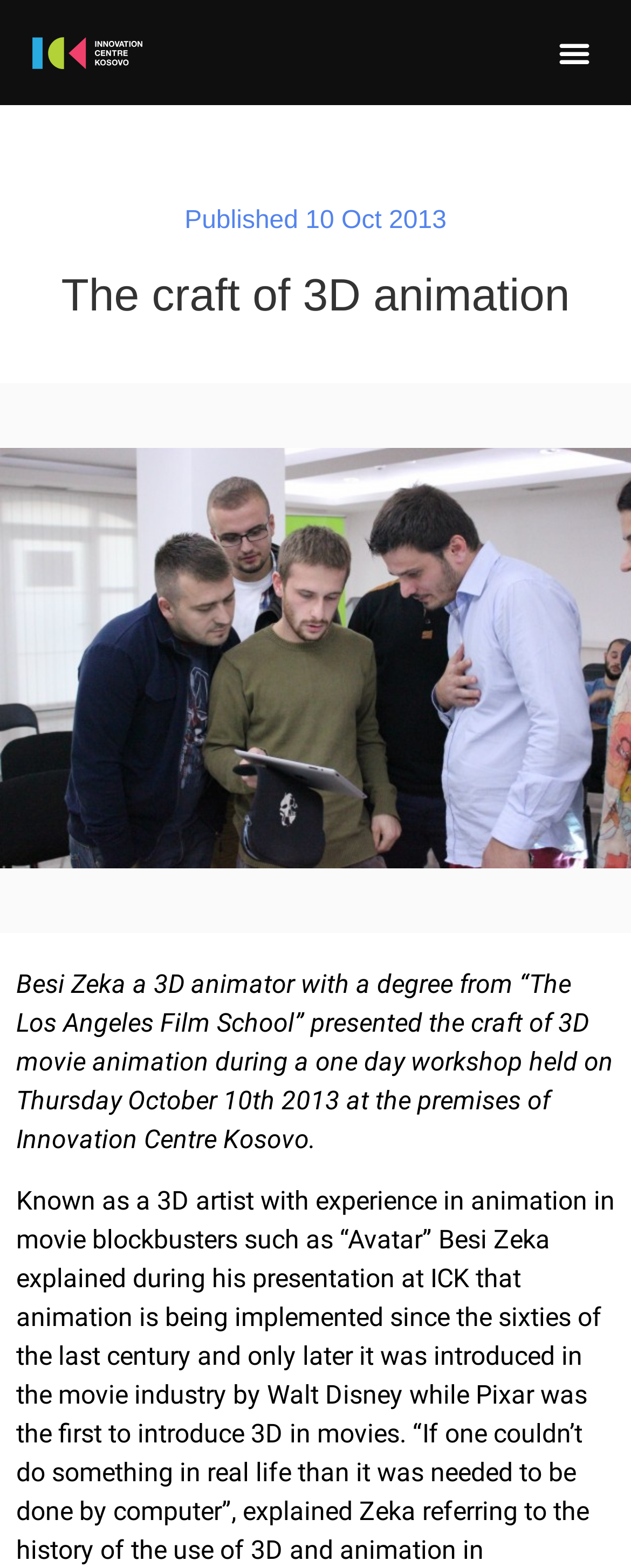Where was the workshop held?
Based on the image, provide your answer in one word or phrase.

Innovation Centre Kosovo